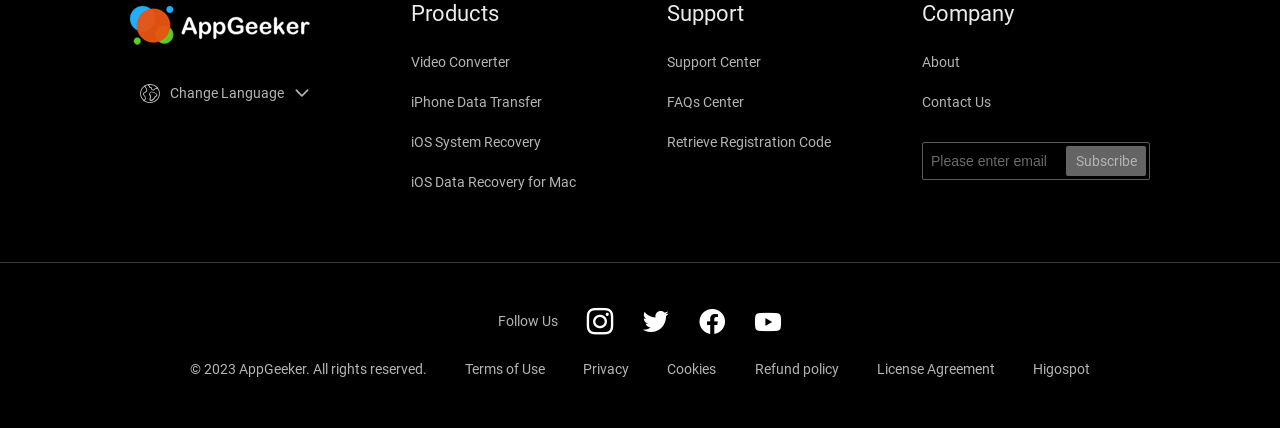Highlight the bounding box coordinates of the region I should click on to meet the following instruction: "Click on CONTACT US".

None